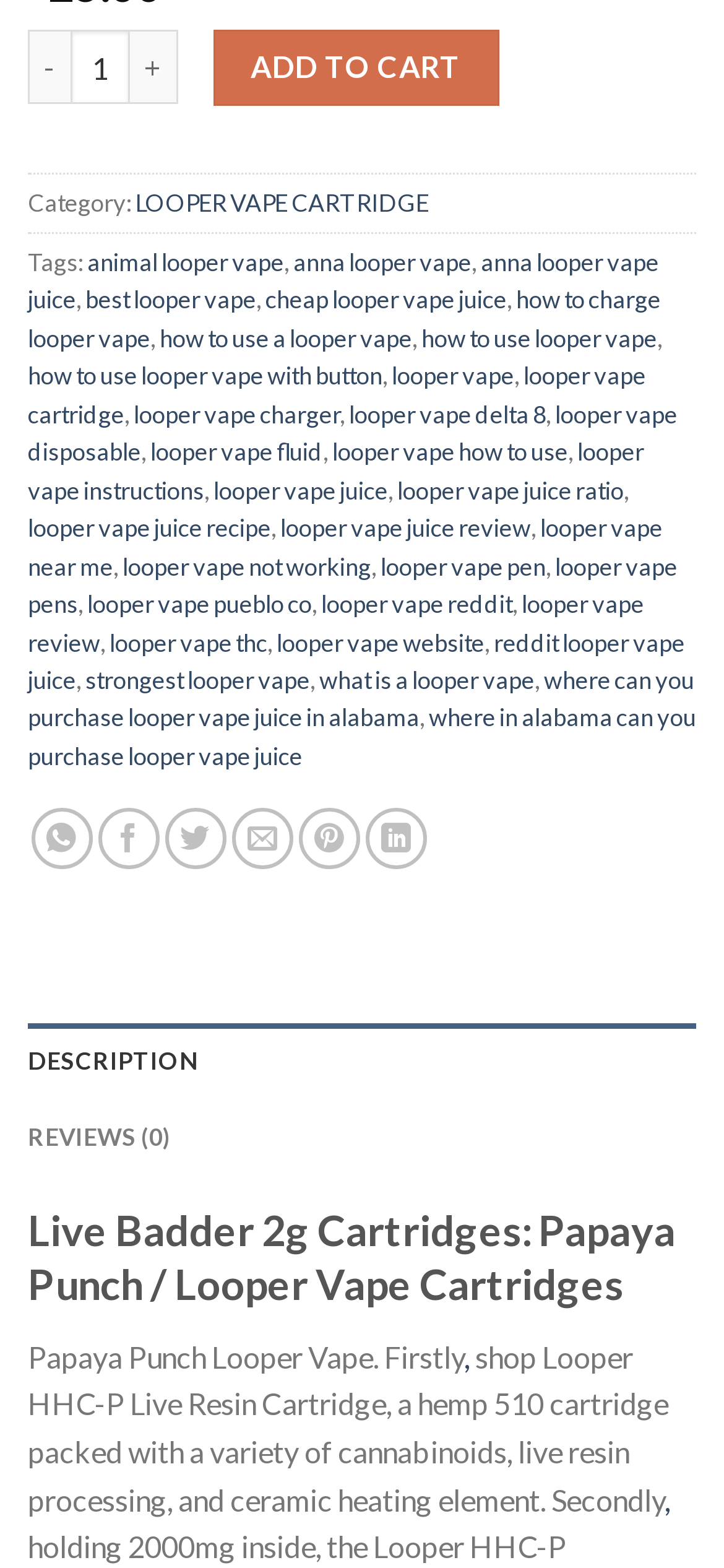Answer the question using only a single word or phrase: 
What is the product name?

Live Badder 2g Cartridges: Papaya Punch